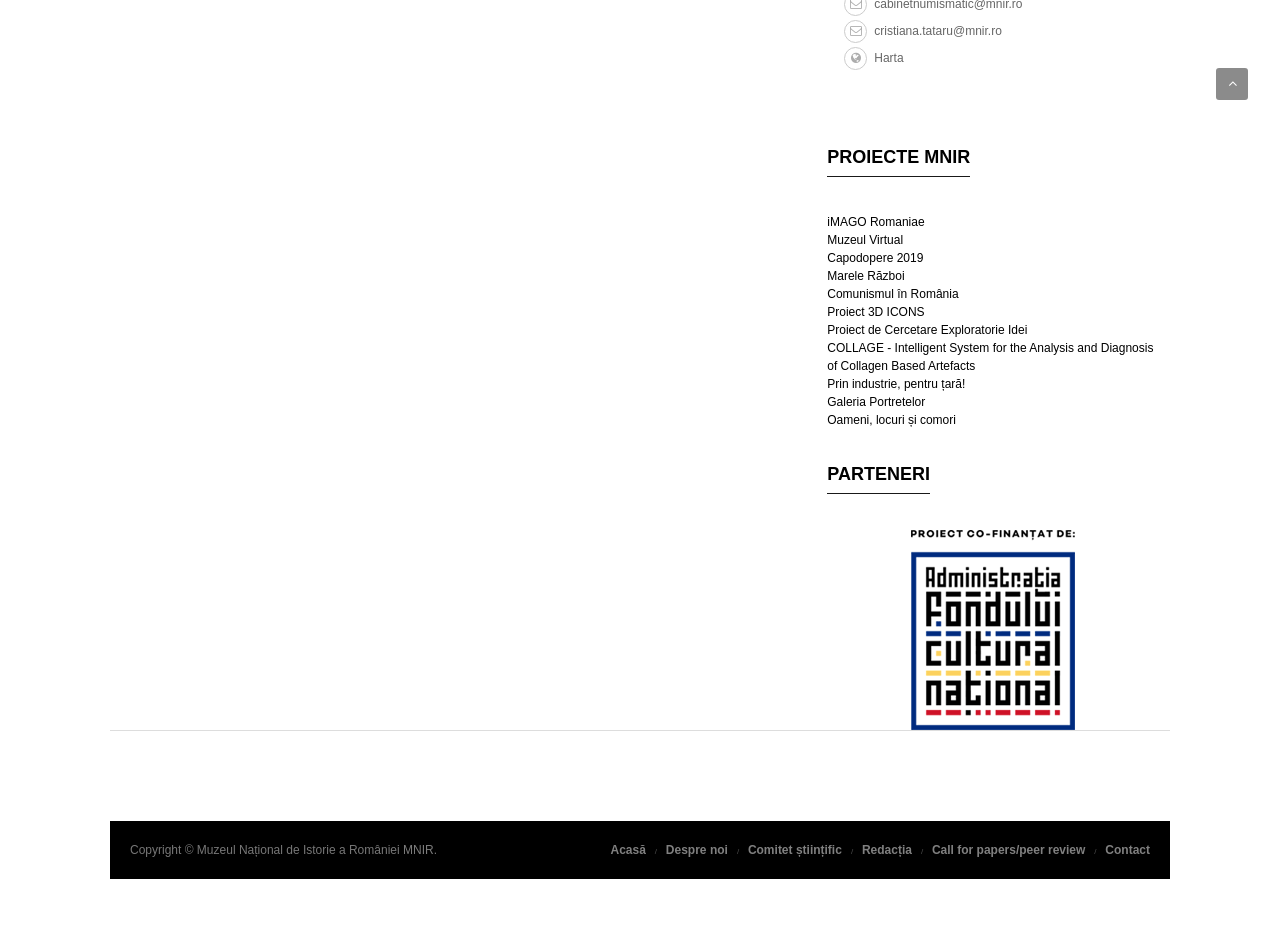What is the title of the first project listed?
Using the information from the image, give a concise answer in one word or a short phrase.

iMAGO Romaniae